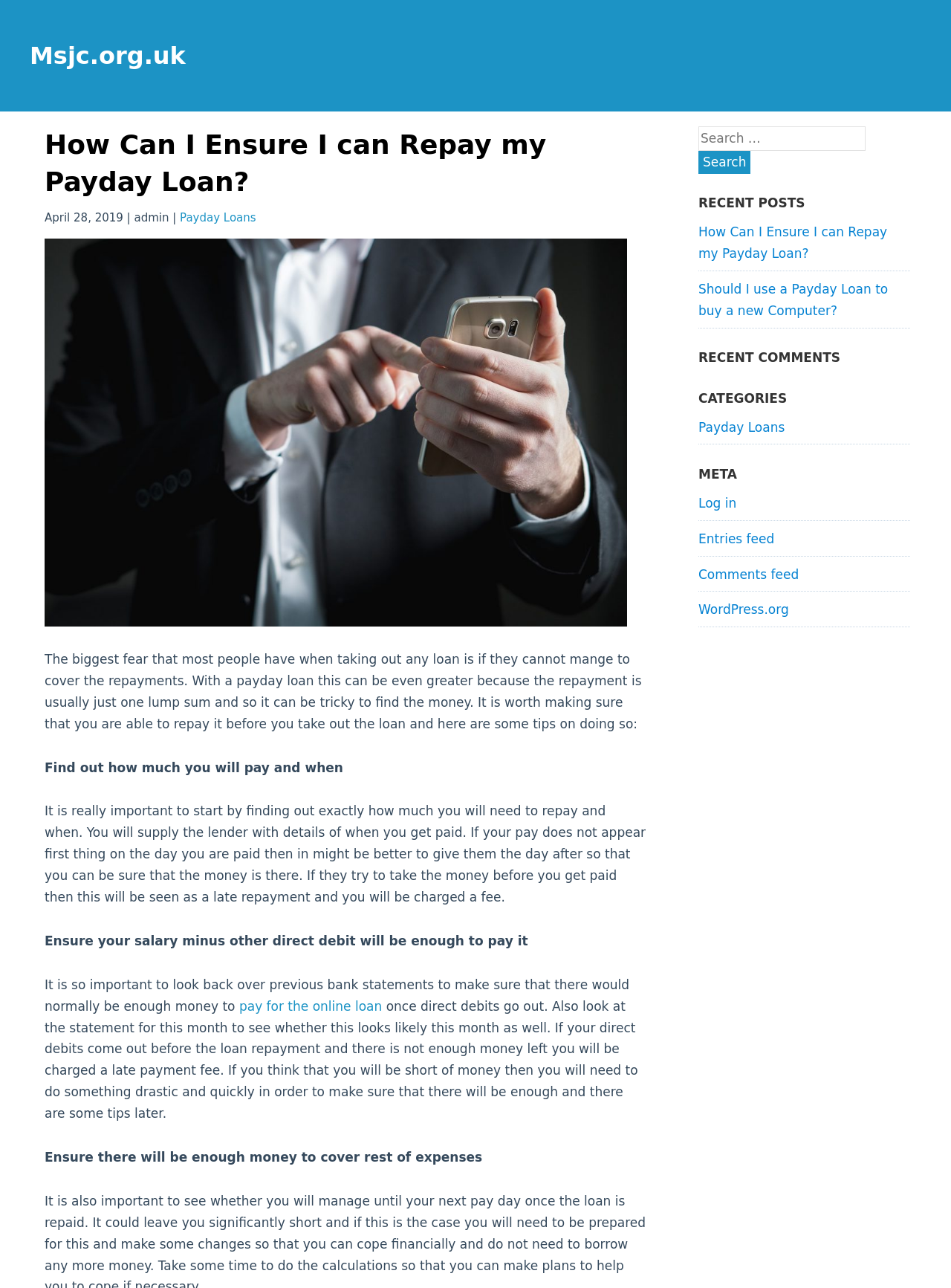Provide a short answer using a single word or phrase for the following question: 
What is the last tip mentioned in the article?

Ensure there will be enough money to cover rest of expenses